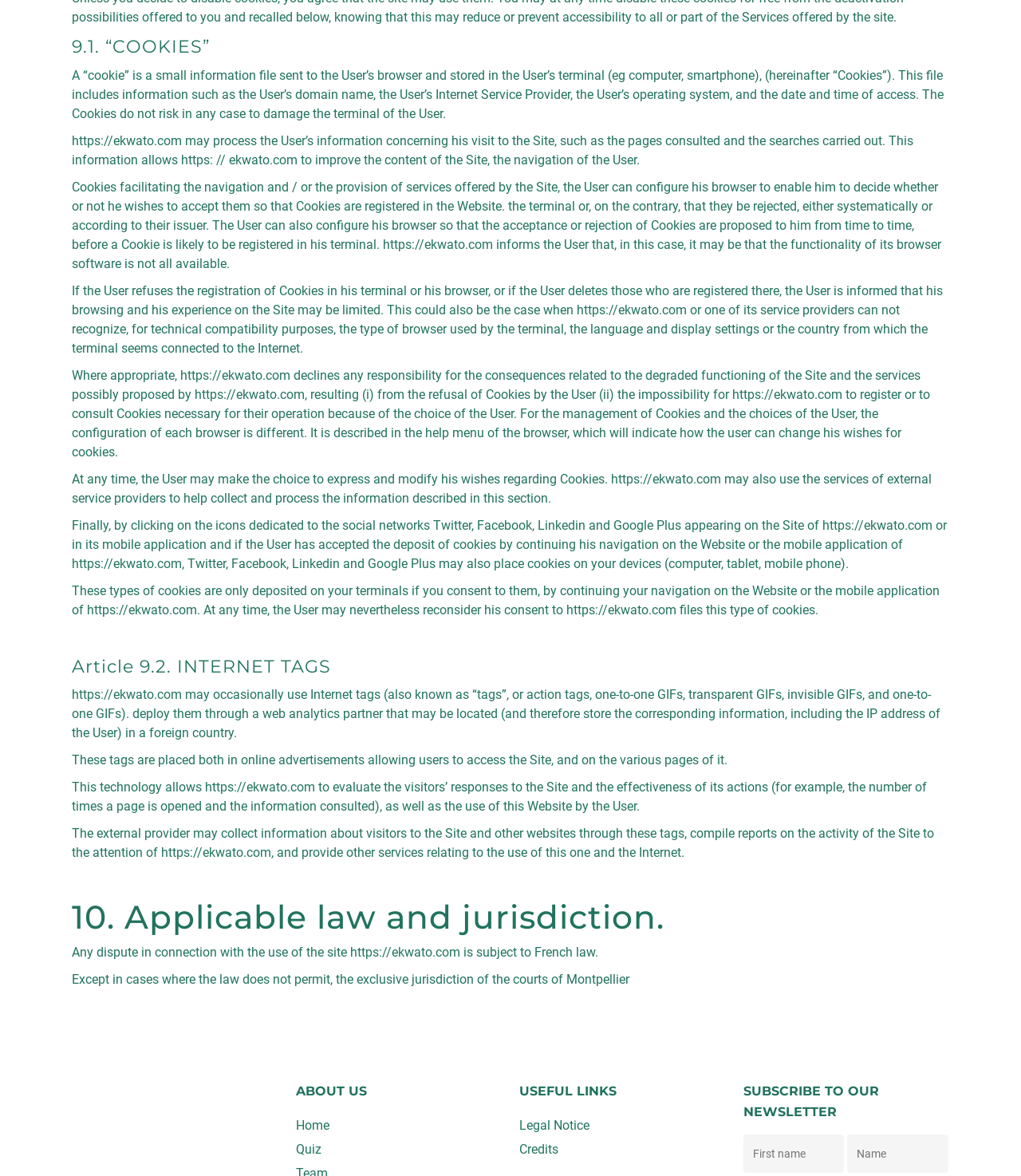What is the purpose of Internet tags on this website?
Answer the question with a single word or phrase derived from the image.

To evaluate user responses